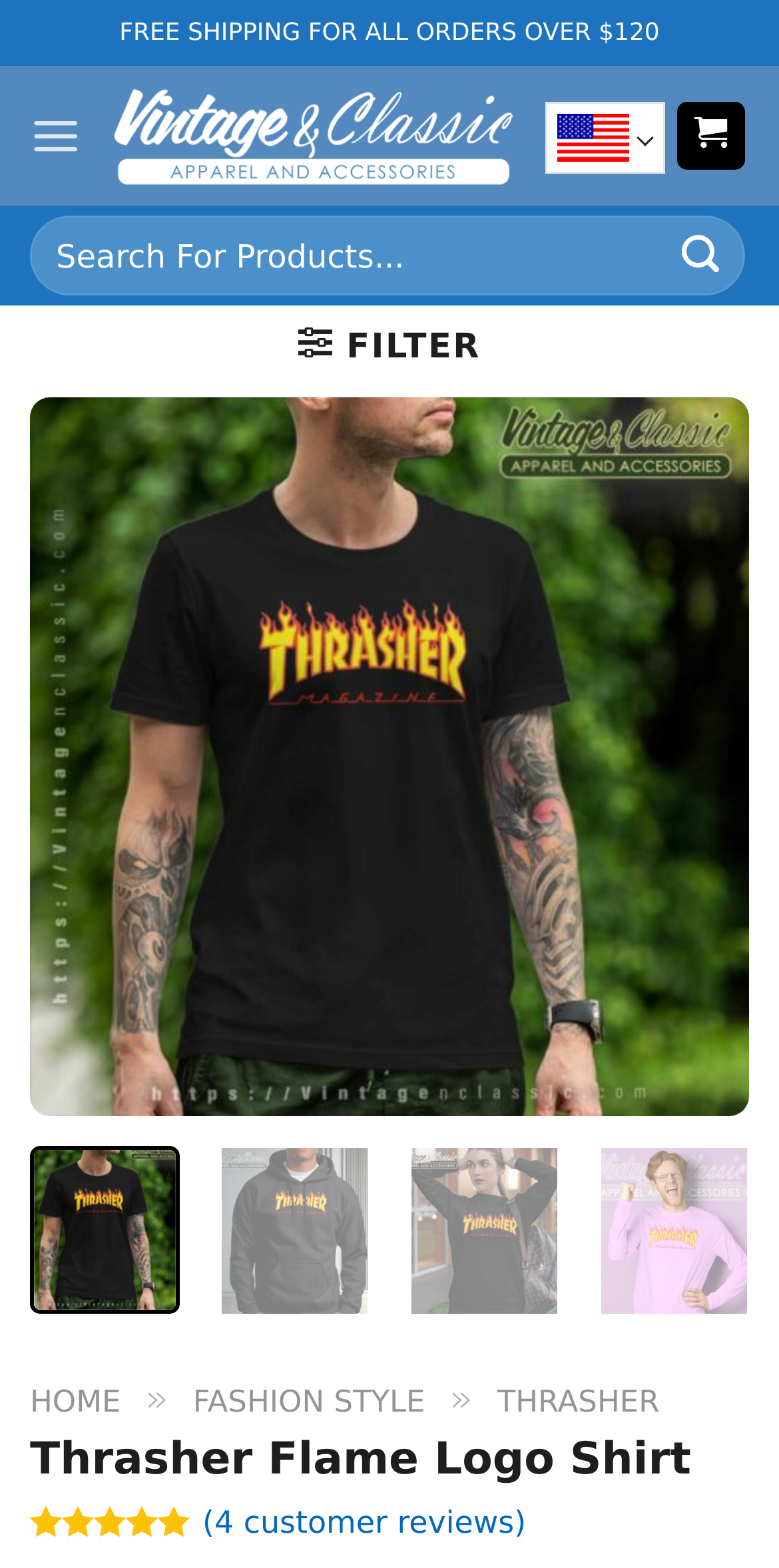What is the minimum order amount for free shipping?
Look at the image and answer the question using a single word or phrase.

120